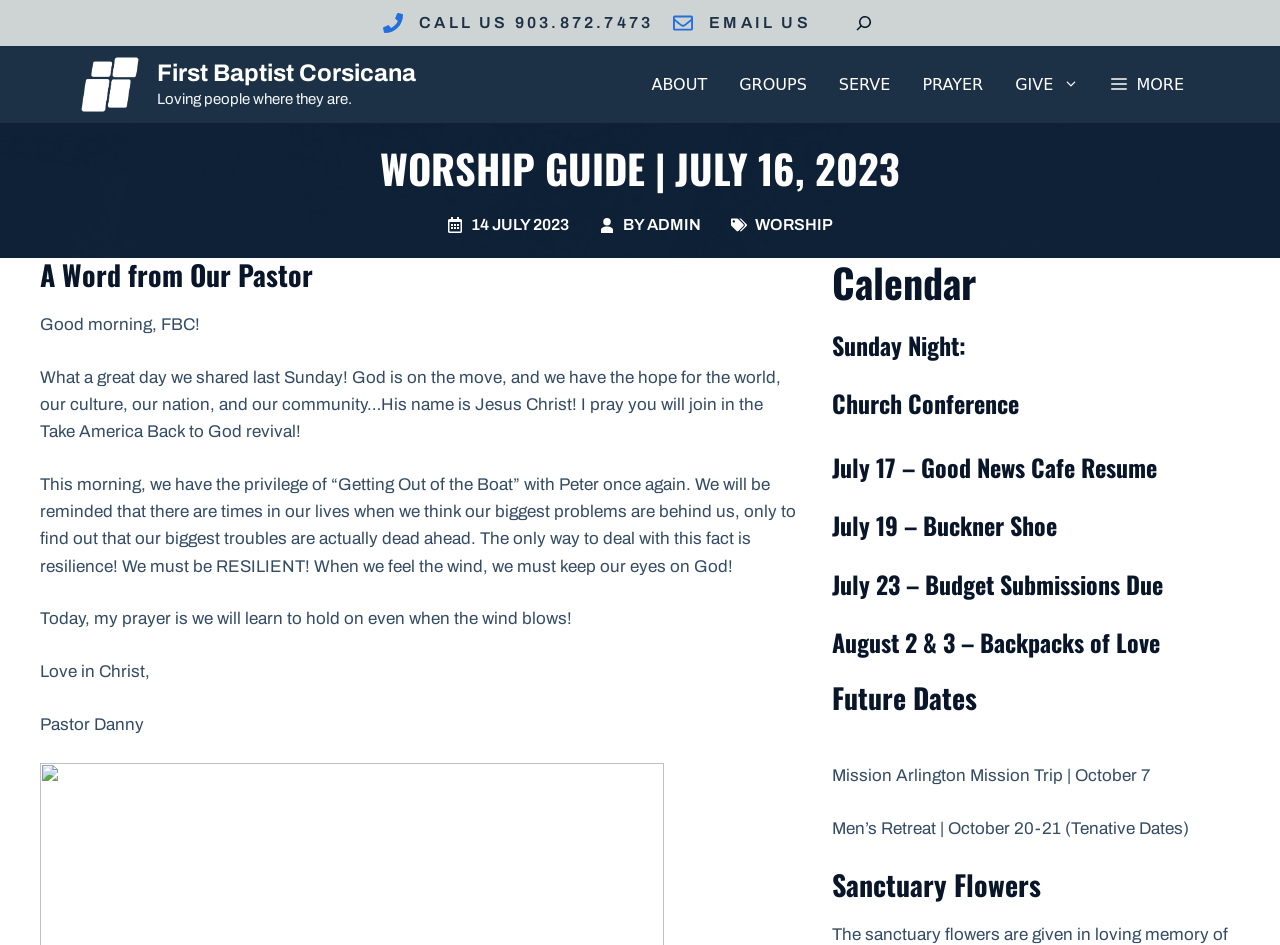Pinpoint the bounding box coordinates of the clickable area needed to execute the instruction: "Learn more about the church". The coordinates should be specified as four float numbers between 0 and 1, i.e., [left, top, right, bottom].

[0.123, 0.063, 0.325, 0.091]